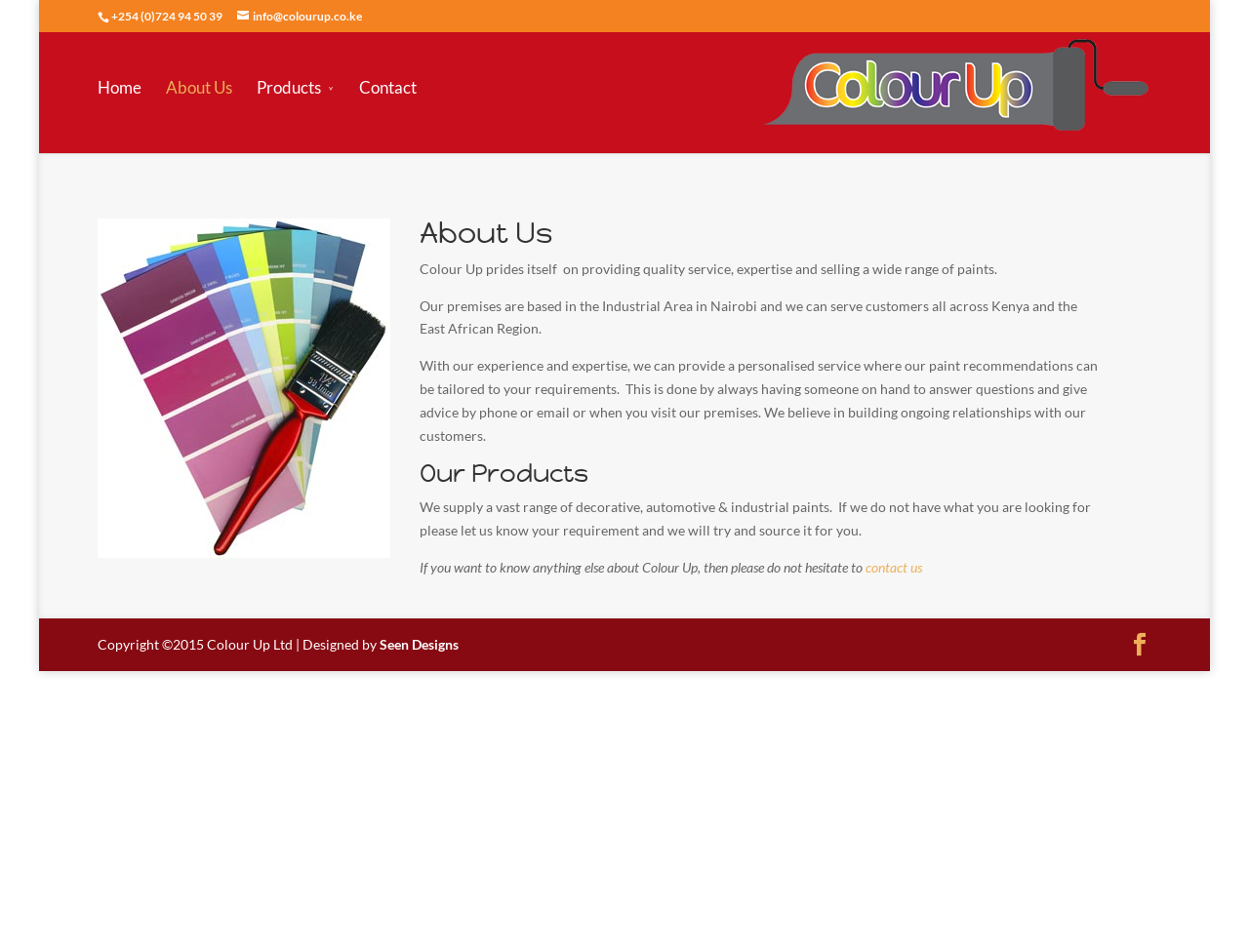Please specify the bounding box coordinates of the clickable section necessary to execute the following command: "Go to the home page".

[0.078, 0.08, 0.113, 0.133]